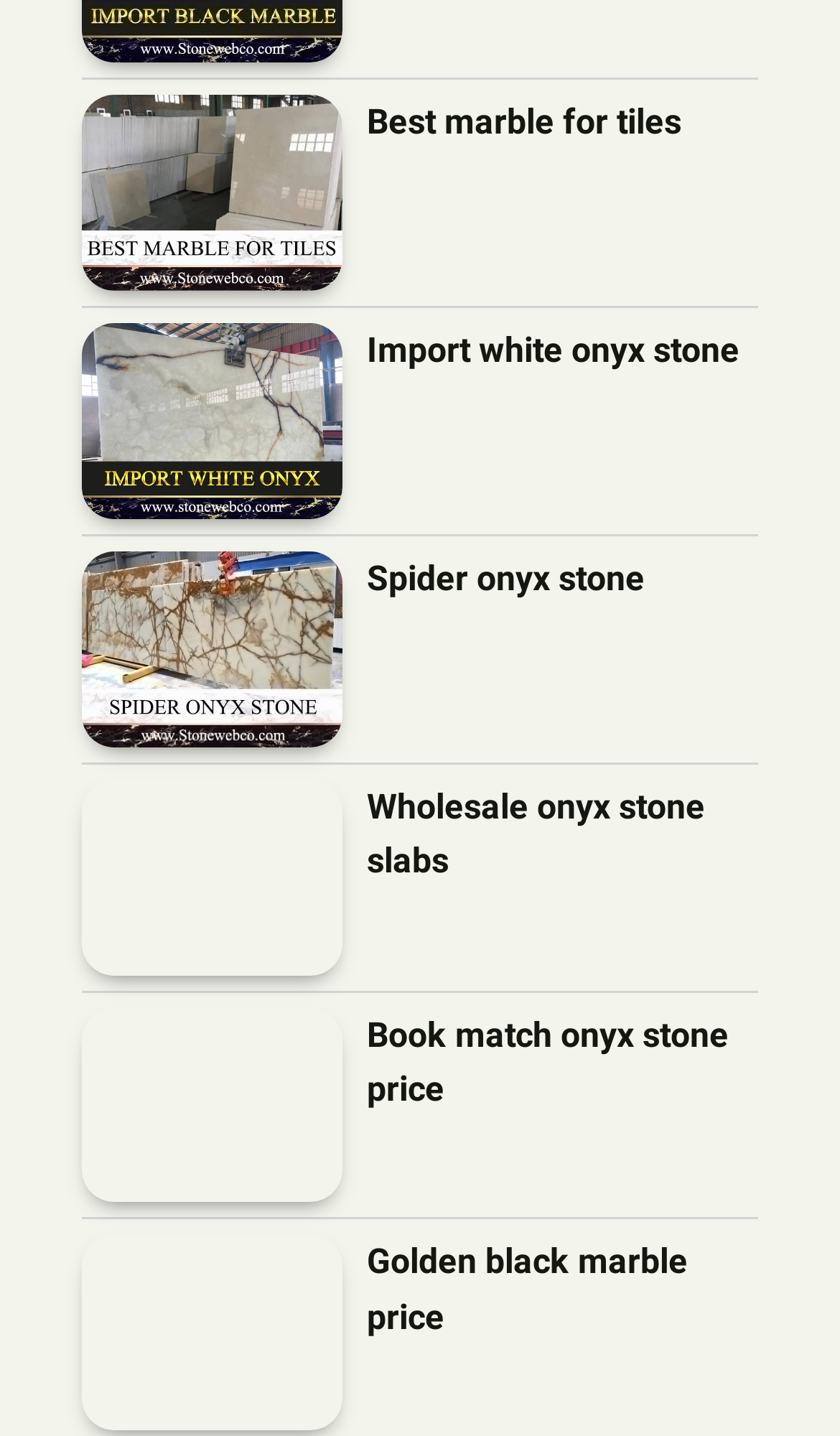Kindly determine the bounding box coordinates for the clickable area to achieve the given instruction: "Learn about Import white onyx stone".

[0.097, 0.225, 0.408, 0.361]